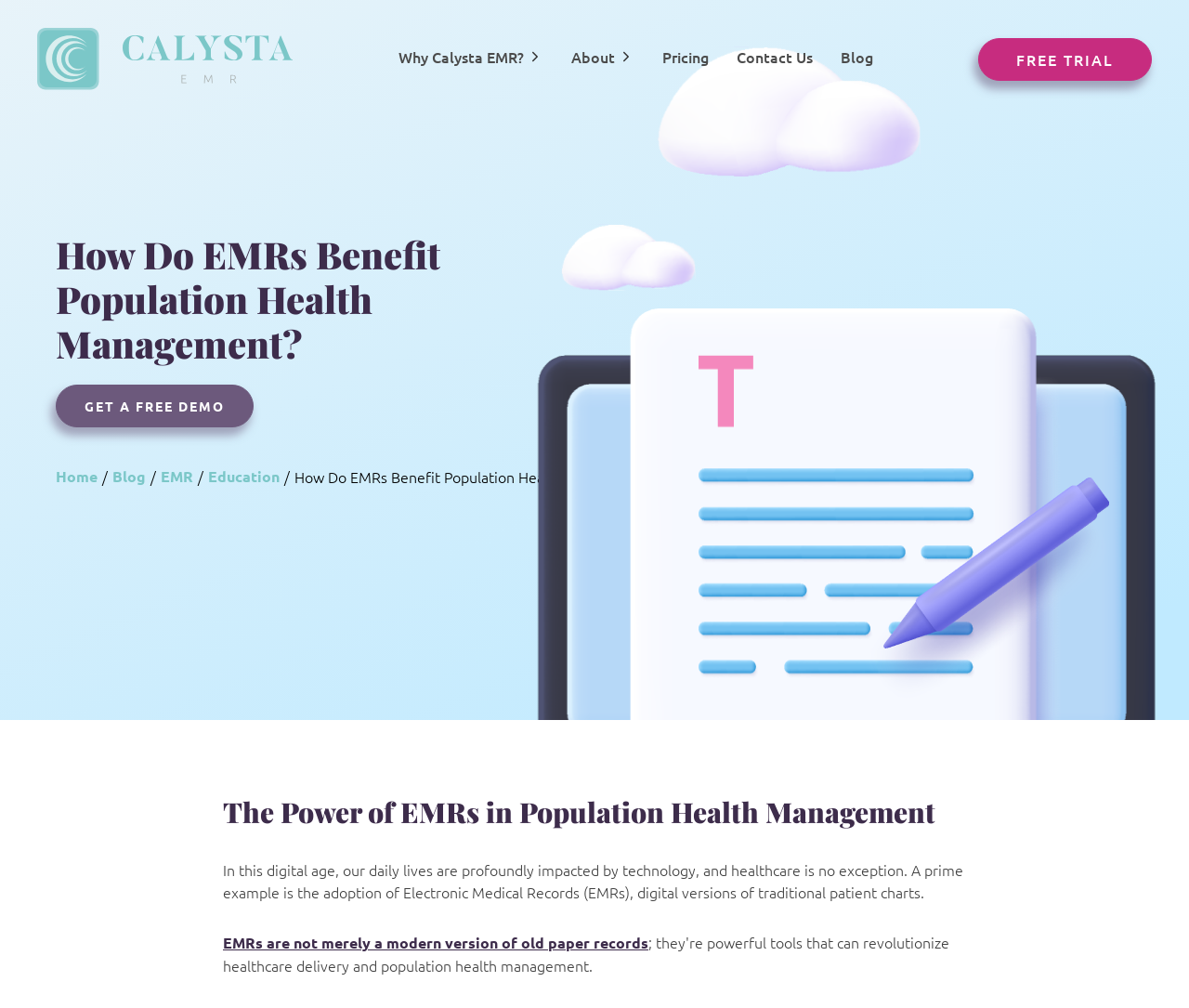Extract the bounding box of the UI element described as: "Automatic Backups".

[0.618, 0.284, 0.724, 0.306]